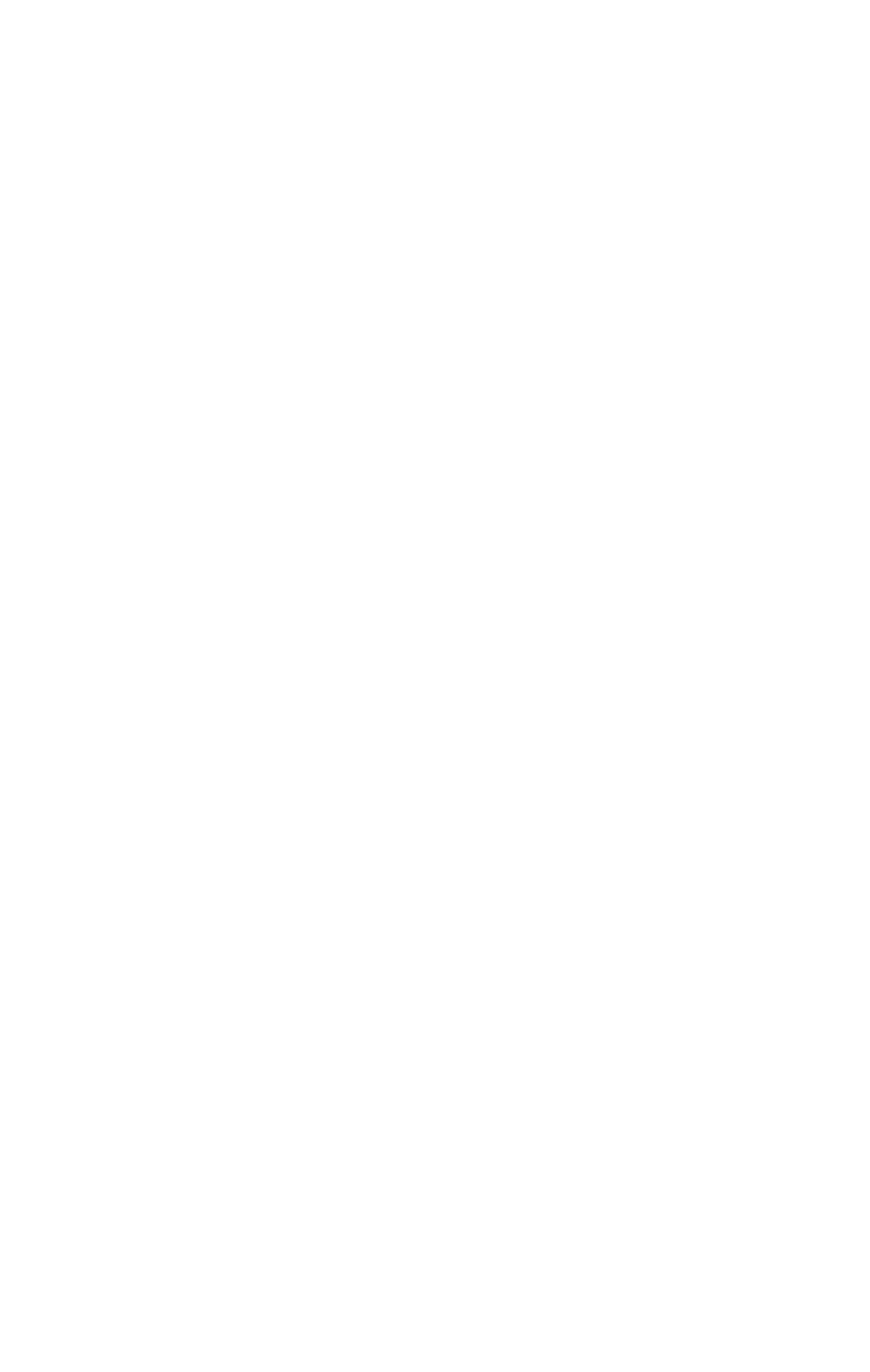Find the bounding box coordinates of the element I should click to carry out the following instruction: "go to home".

[0.345, 0.008, 0.406, 0.047]